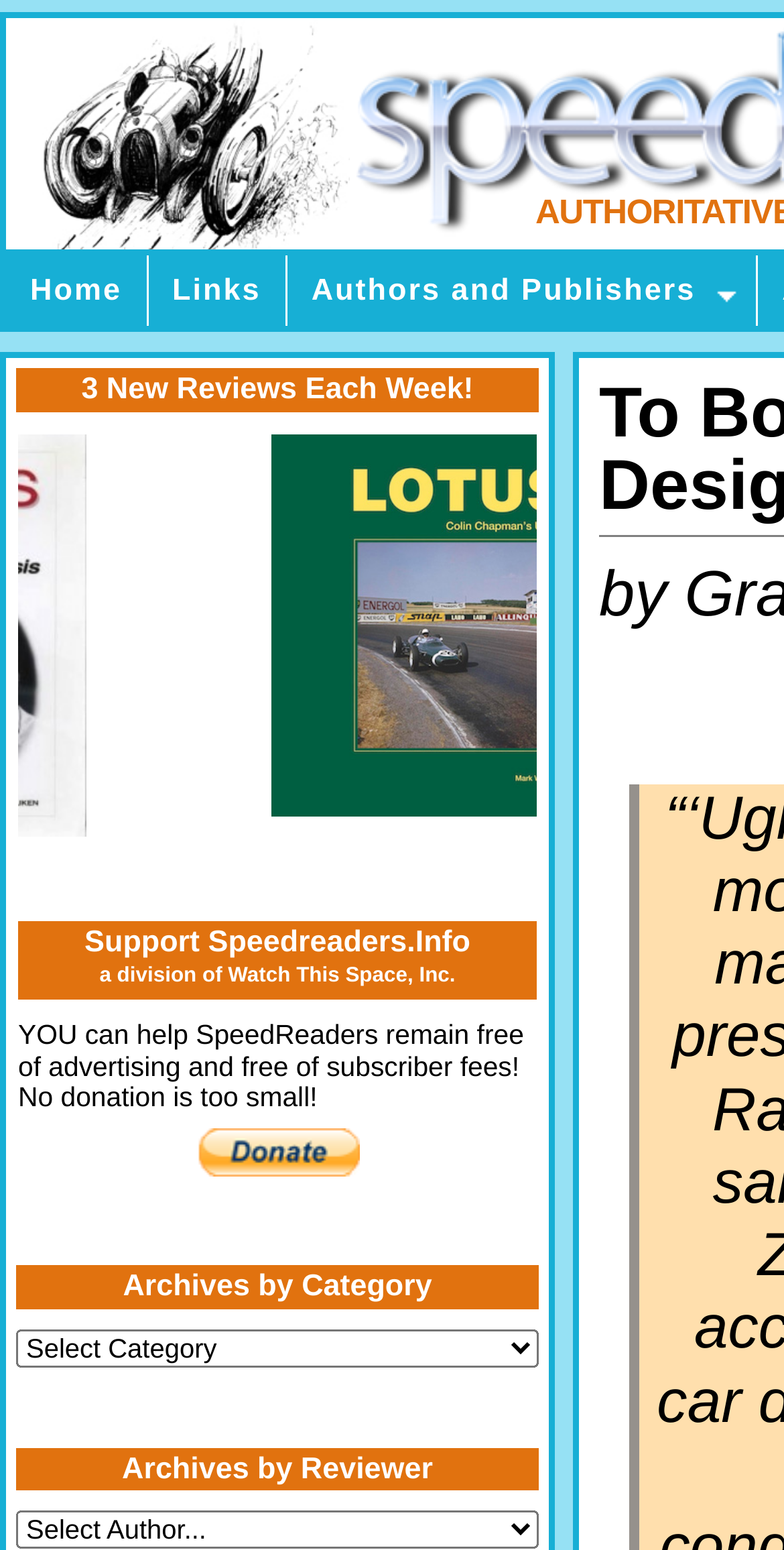Locate the bounding box of the UI element defined by this description: "Authors and Publishers". The coordinates should be given as four float numbers between 0 and 1, formatted as [left, top, right, bottom].

[0.366, 0.165, 0.967, 0.21]